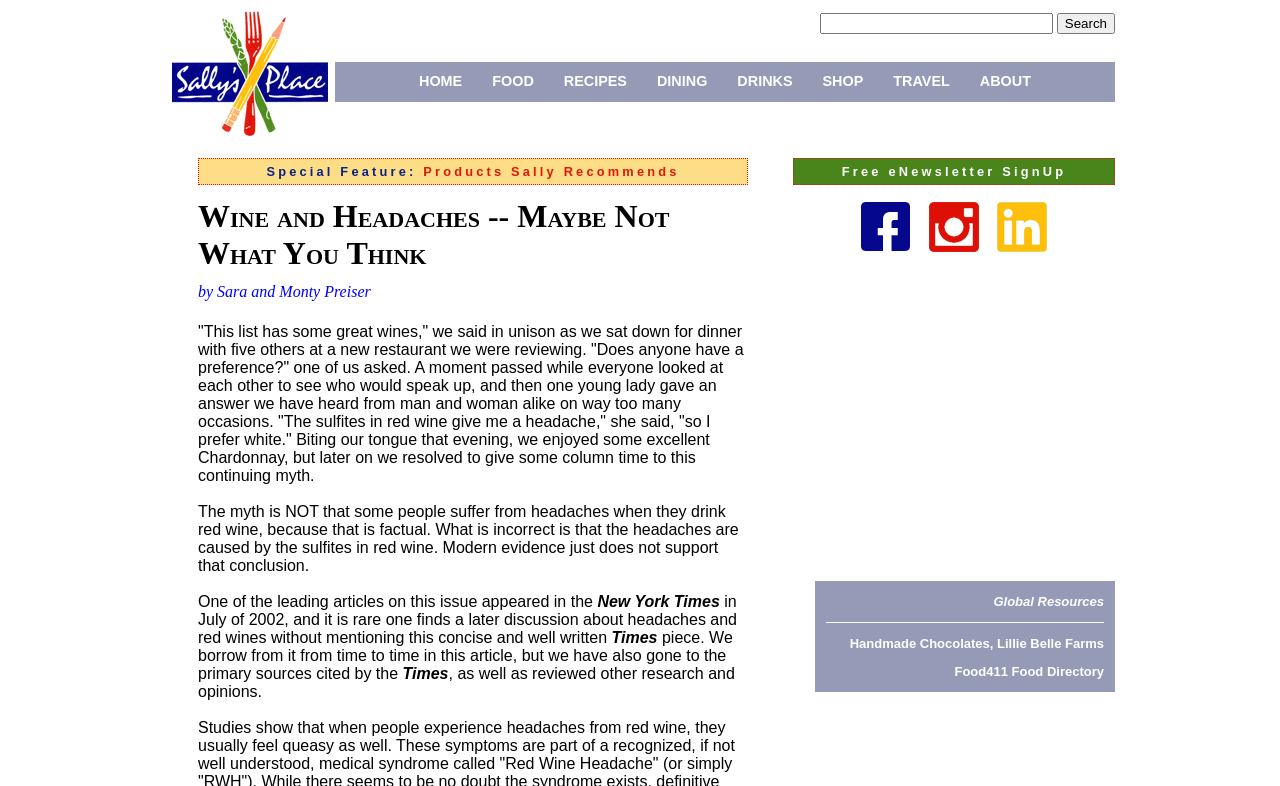Find the bounding box coordinates for the area that must be clicked to perform this action: "Read about Wine and Headaches".

[0.155, 0.252, 0.584, 0.346]